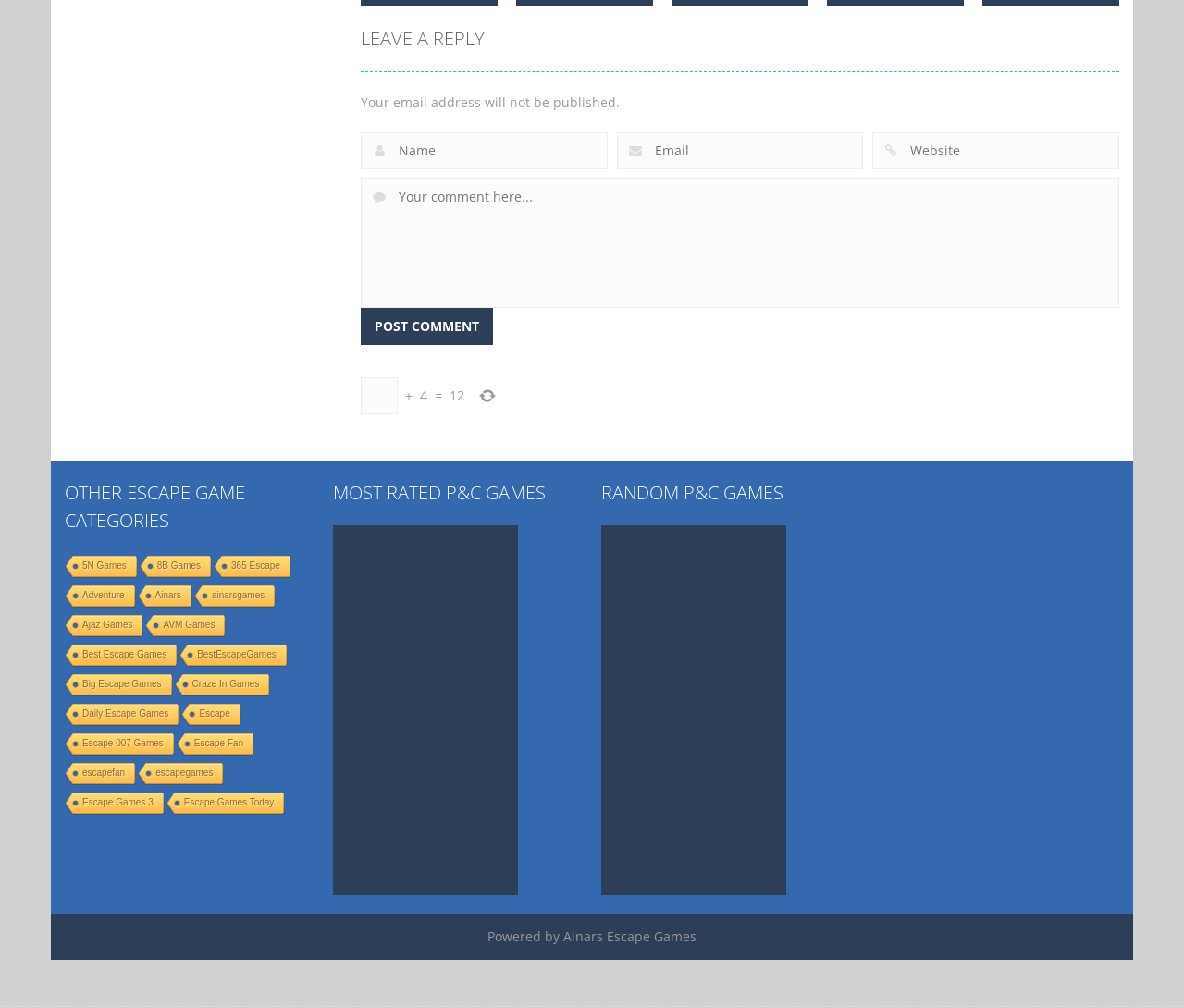Find the bounding box coordinates of the clickable area required to complete the following action: "Click on the 'Hidden object and Difference' link".

[0.312, 0.041, 0.412, 0.069]